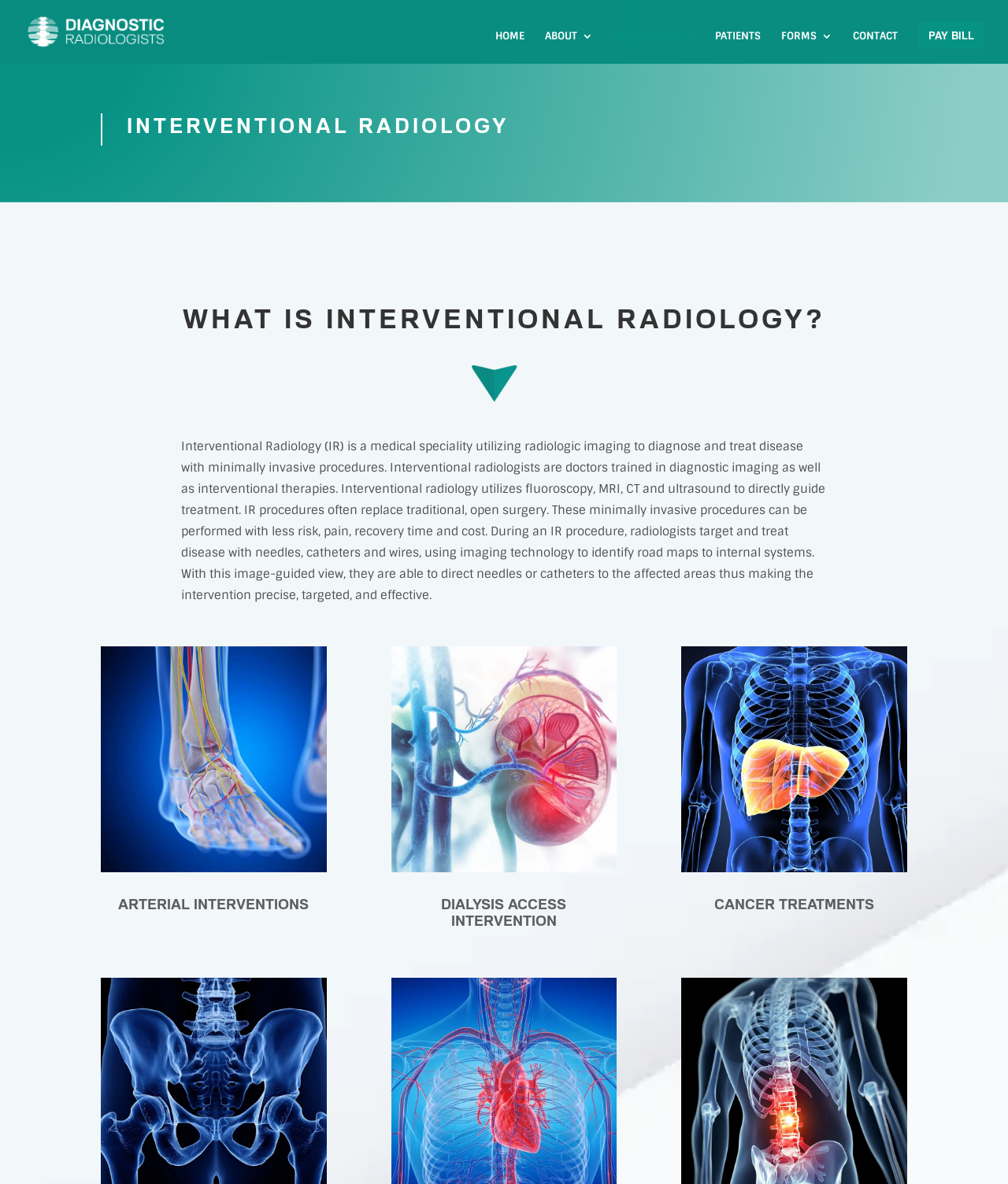Identify the bounding box coordinates of the area that should be clicked in order to complete the given instruction: "Click PROCEDURES". The bounding box coordinates should be four float numbers between 0 and 1, i.e., [left, top, right, bottom].

[0.609, 0.026, 0.689, 0.054]